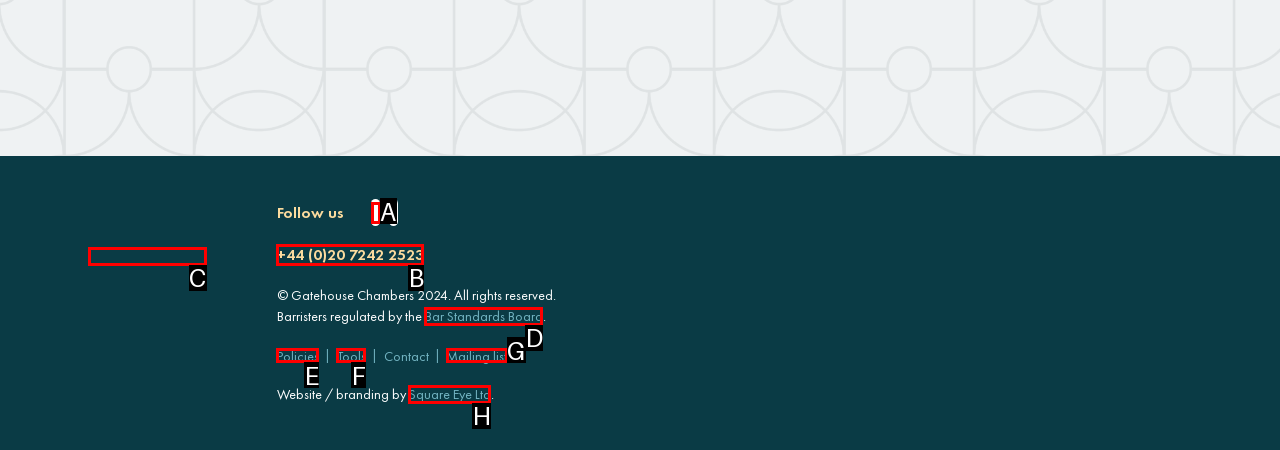Choose the letter of the option that needs to be clicked to perform the task: Follow Gatehouse Chambers on Twitter. Answer with the letter.

A